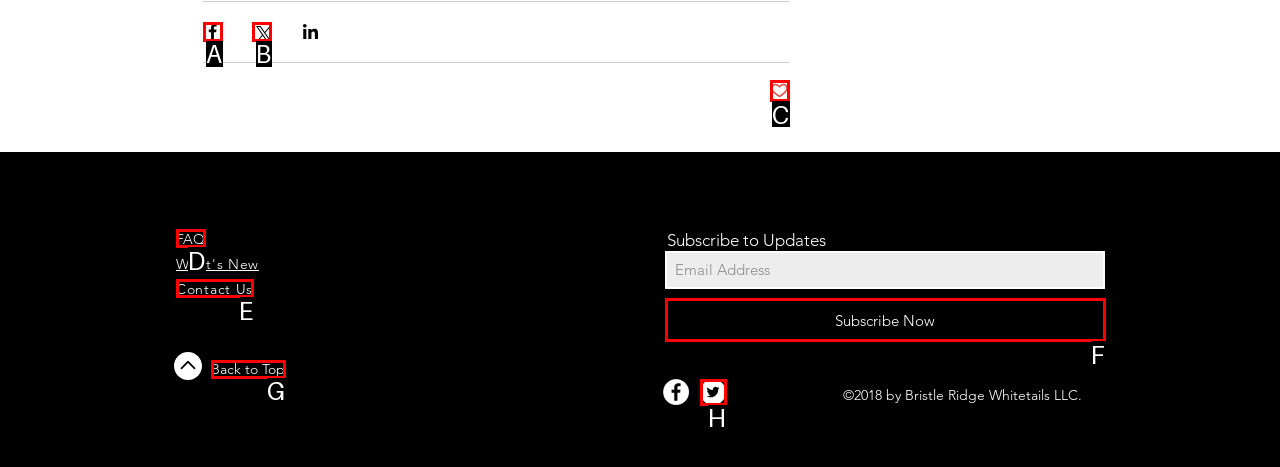Select the appropriate HTML element to click for the following task: Click on Register
Answer with the letter of the selected option from the given choices directly.

None